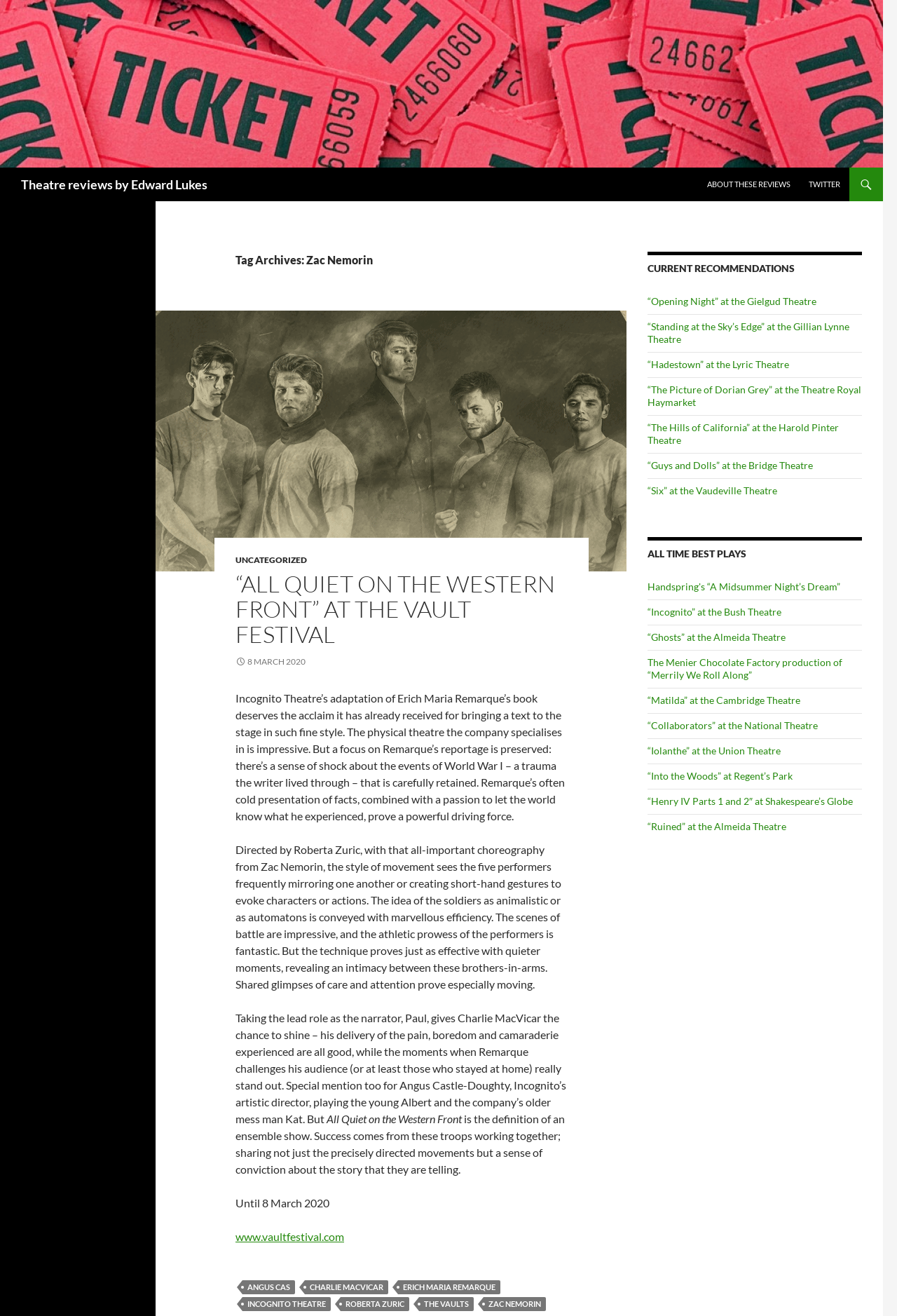What is the date of the last performance of the play?
Please answer using one word or phrase, based on the screenshot.

8 March 2020